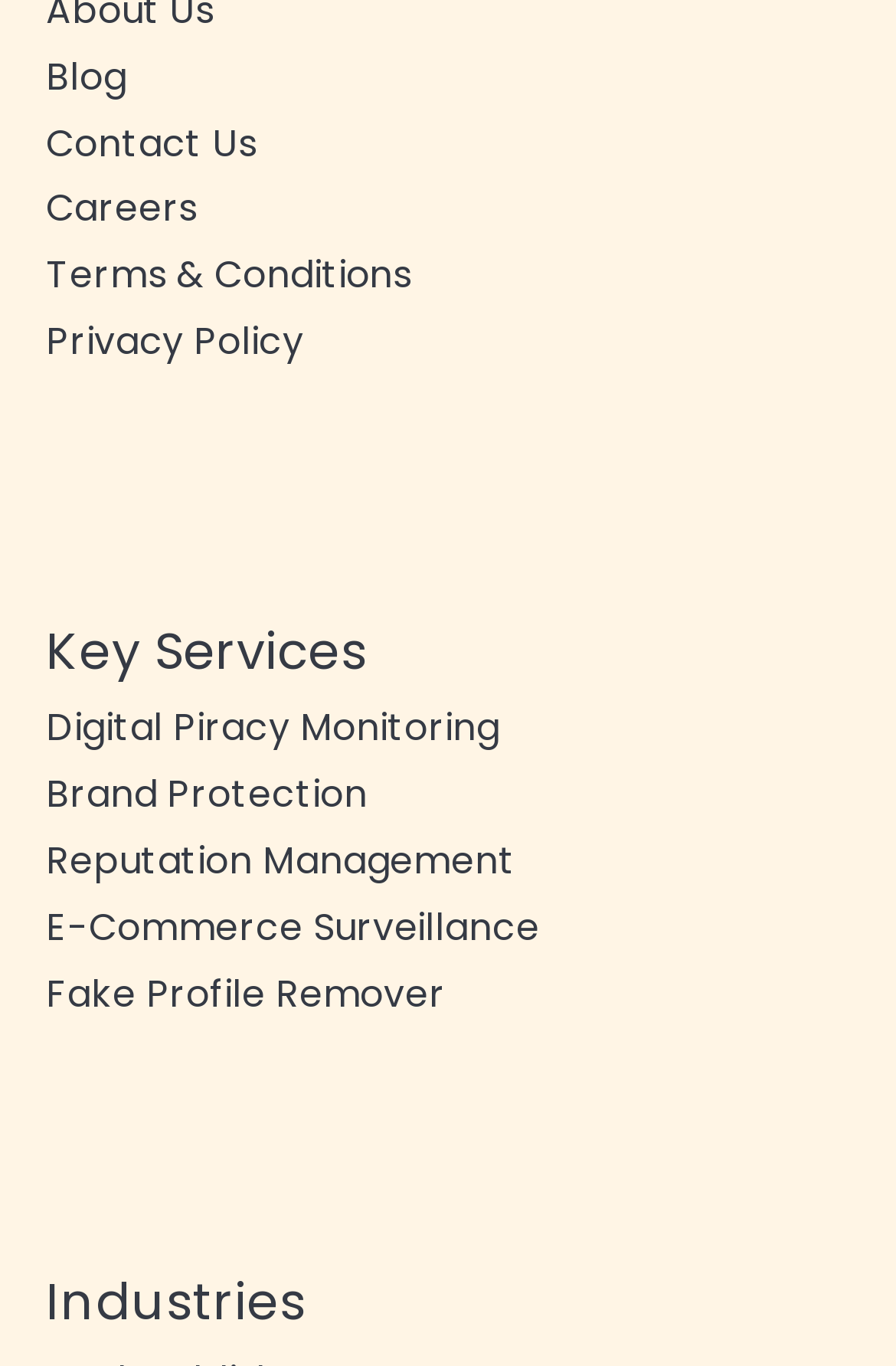Please locate the clickable area by providing the bounding box coordinates to follow this instruction: "go to blog".

[0.051, 0.037, 0.142, 0.075]